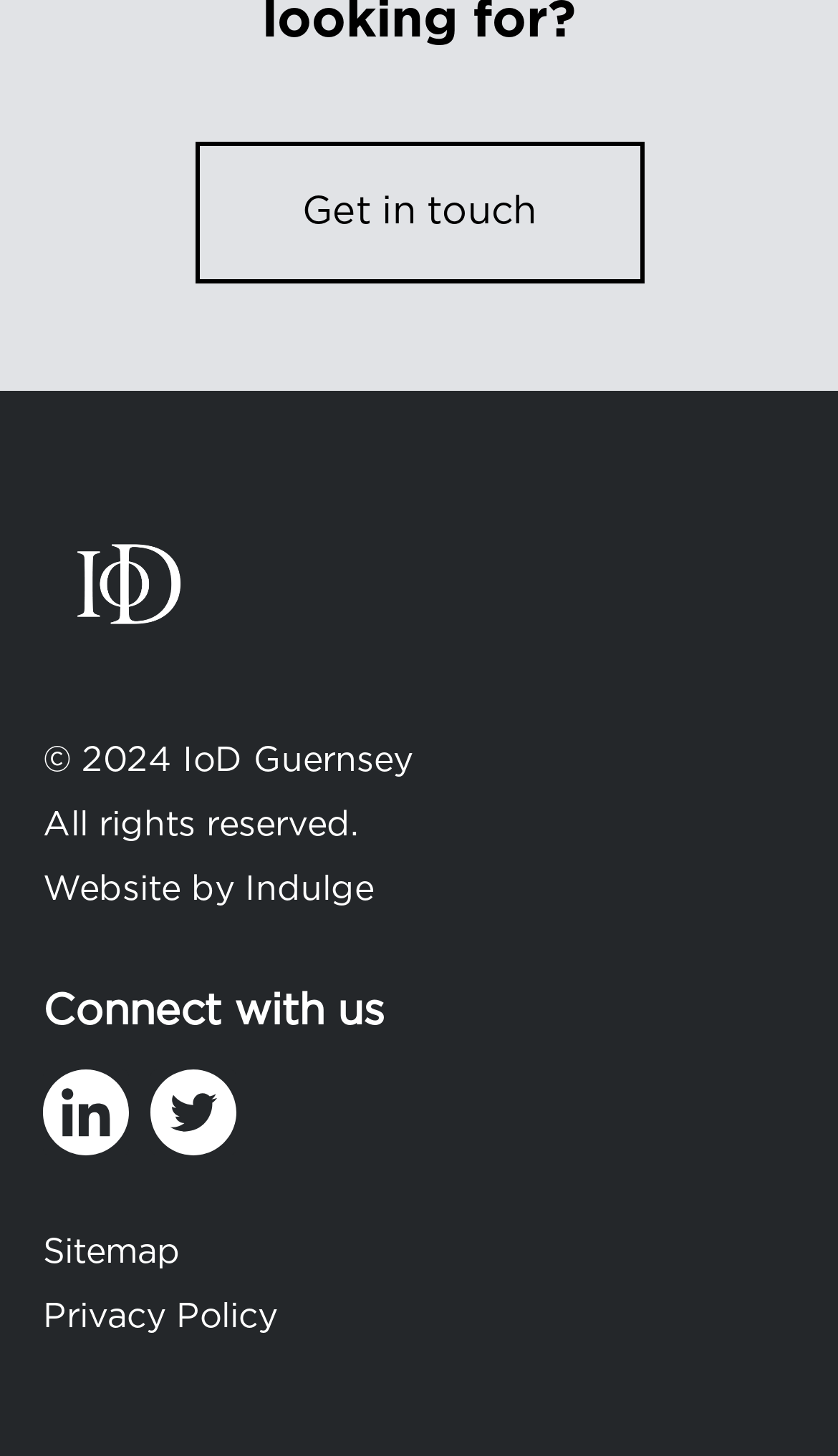What is the name of the website developer?
Please answer the question with as much detail as possible using the screenshot.

I found the name of the website developer by looking at the link 'Indulge' at the bottom of the page, which is likely the developer's name.